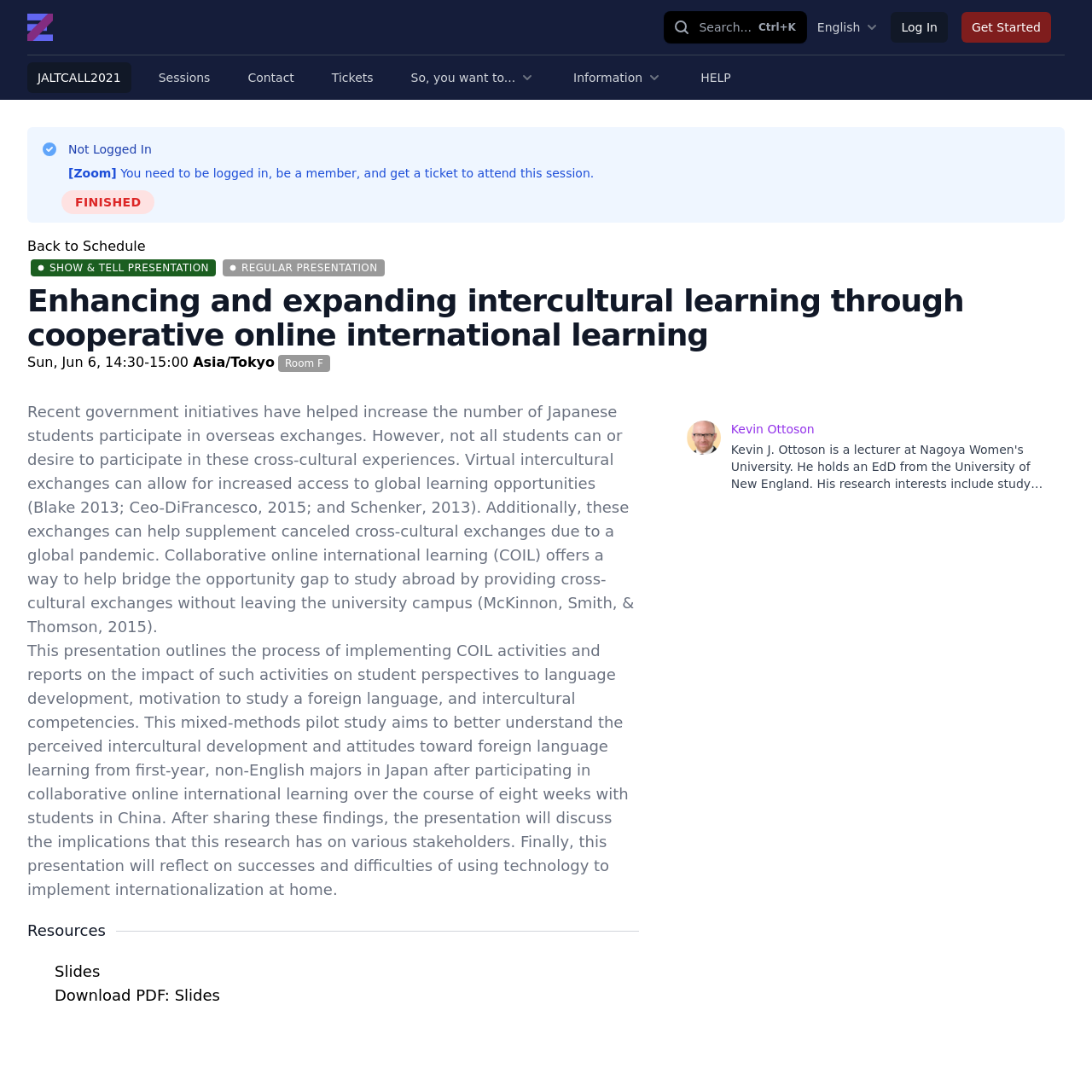Based on the element description Show & Tell Presentation, identify the bounding box of the UI element in the given webpage screenshot. The coordinates should be in the format (top-left x, top-left y, bottom-right x, bottom-right y) and must be between 0 and 1.

[0.028, 0.238, 0.198, 0.253]